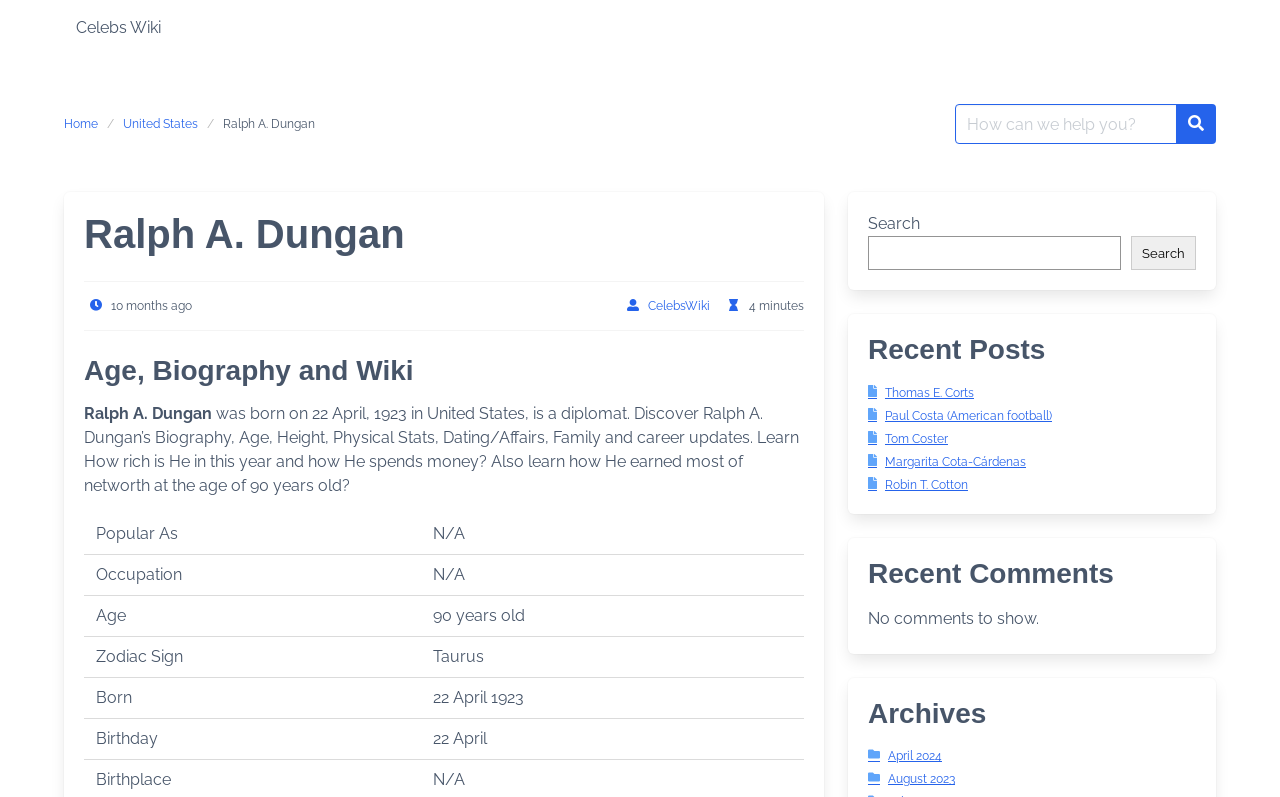Identify the bounding box coordinates for the UI element described as: "Paul Costa (American football)". The coordinates should be provided as four floats between 0 and 1: [left, top, right, bottom].

[0.678, 0.513, 0.822, 0.53]